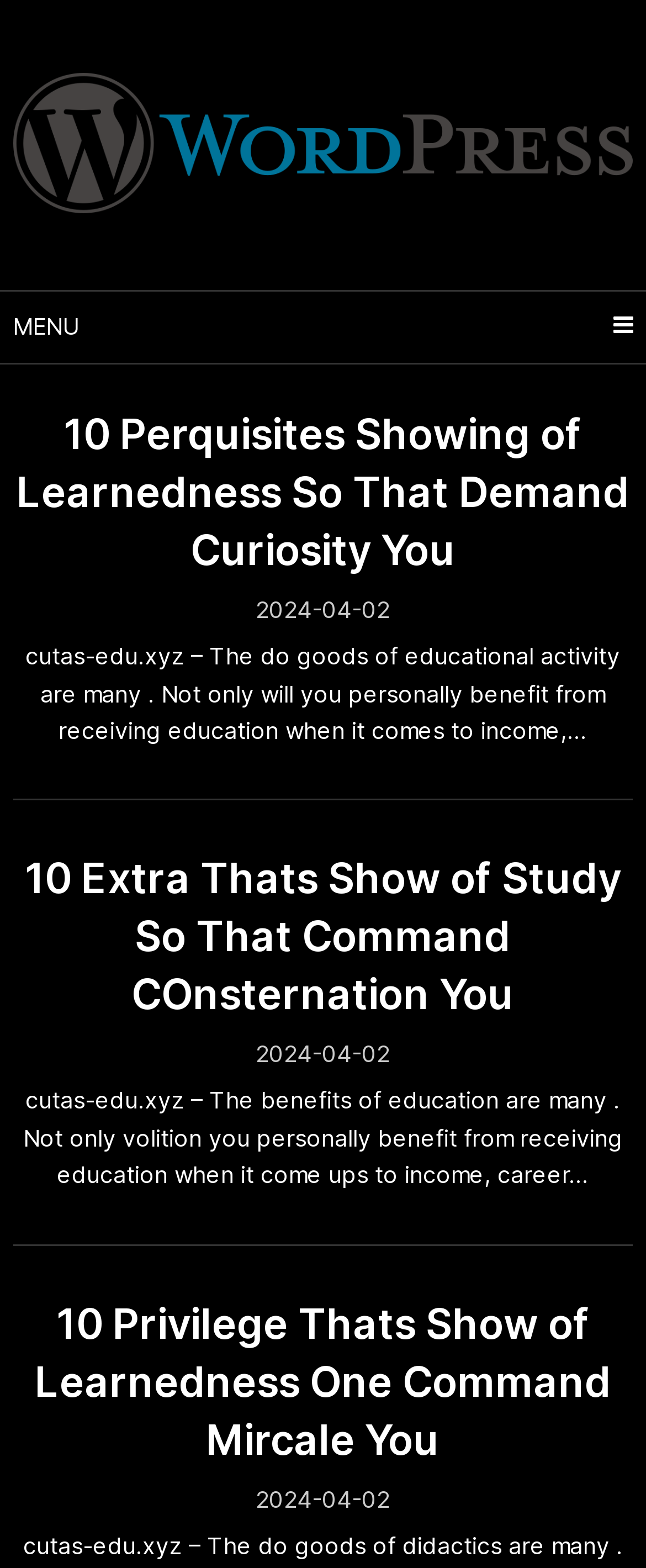What is the date of the first article?
Examine the image and give a concise answer in one word or a short phrase.

2024-04-02